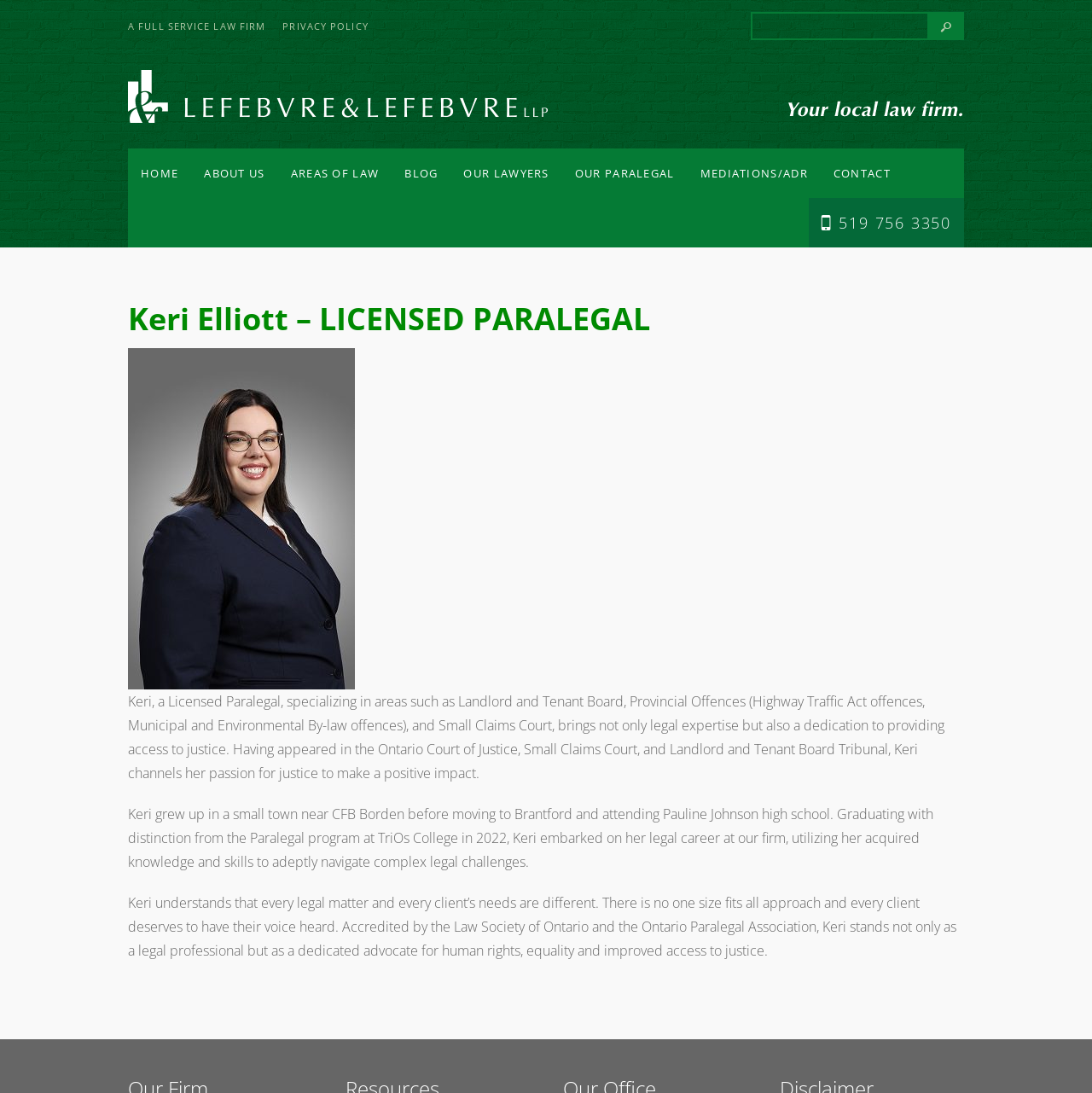What is the name of the lawyer profiled on this page?
Could you give a comprehensive explanation in response to this question?

I determined the answer by looking at the static text elements on the page, specifically the one that says 'Keri Elliott – LICENSED PARALEGAL'.